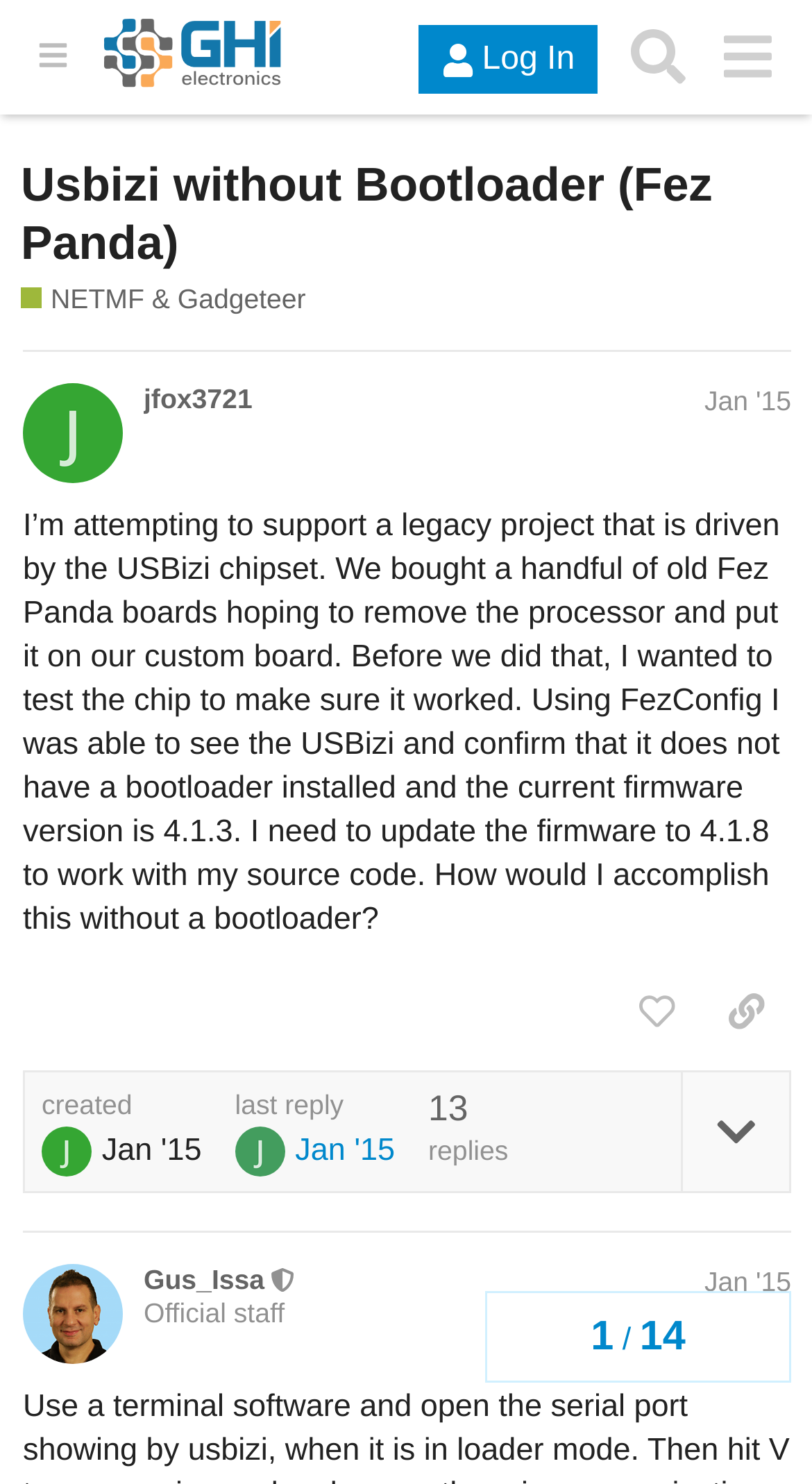Please study the image and answer the question comprehensively:
What is the role of the user Gus_Issa?

Gus_Issa is a moderator, as indicated by the text 'This user is a moderator' next to their name in the post.